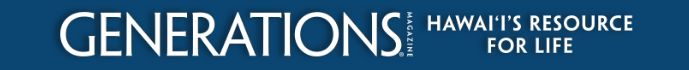Break down the image and describe each part extensively.

The image features the logo of "Generations Magazine," which serves as a vital resource for the residents of Hawaii. The logo is prominently displayed in a stylish font against a deep blue background, emphasizing its role in providing valuable information and insights. The tagline, "HAWAI‘I'S RESOURCE FOR LIFE," highlights the magazine's focus on issues relevant to Hawaii's community, including health, retirement, and living in paradise. This visual identity reinforces the magazine's commitment to serving the needs and interests of its readership.